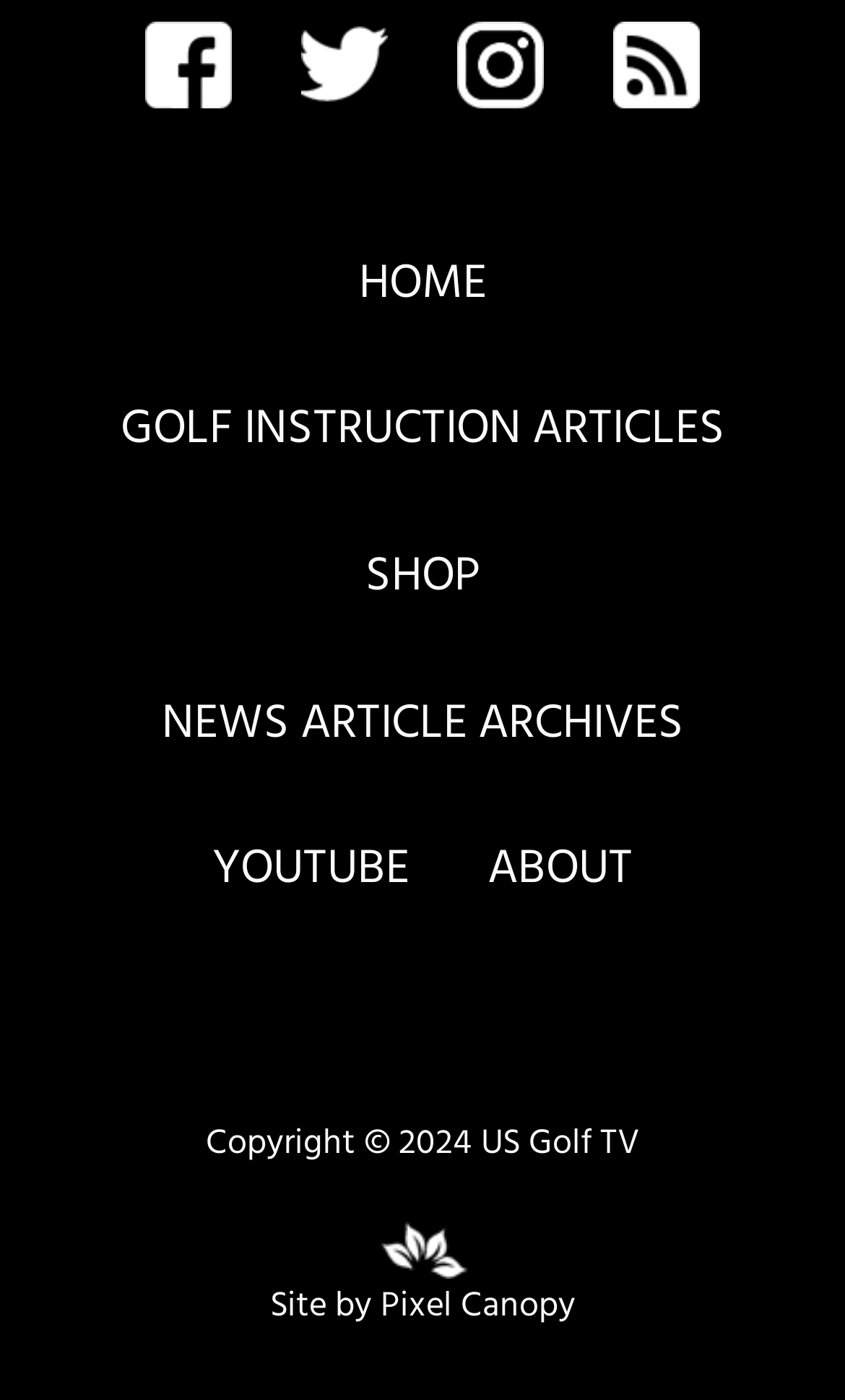Kindly provide the bounding box coordinates of the section you need to click on to fulfill the given instruction: "read GOLF INSTRUCTION ARTICLES".

[0.142, 0.279, 0.858, 0.334]